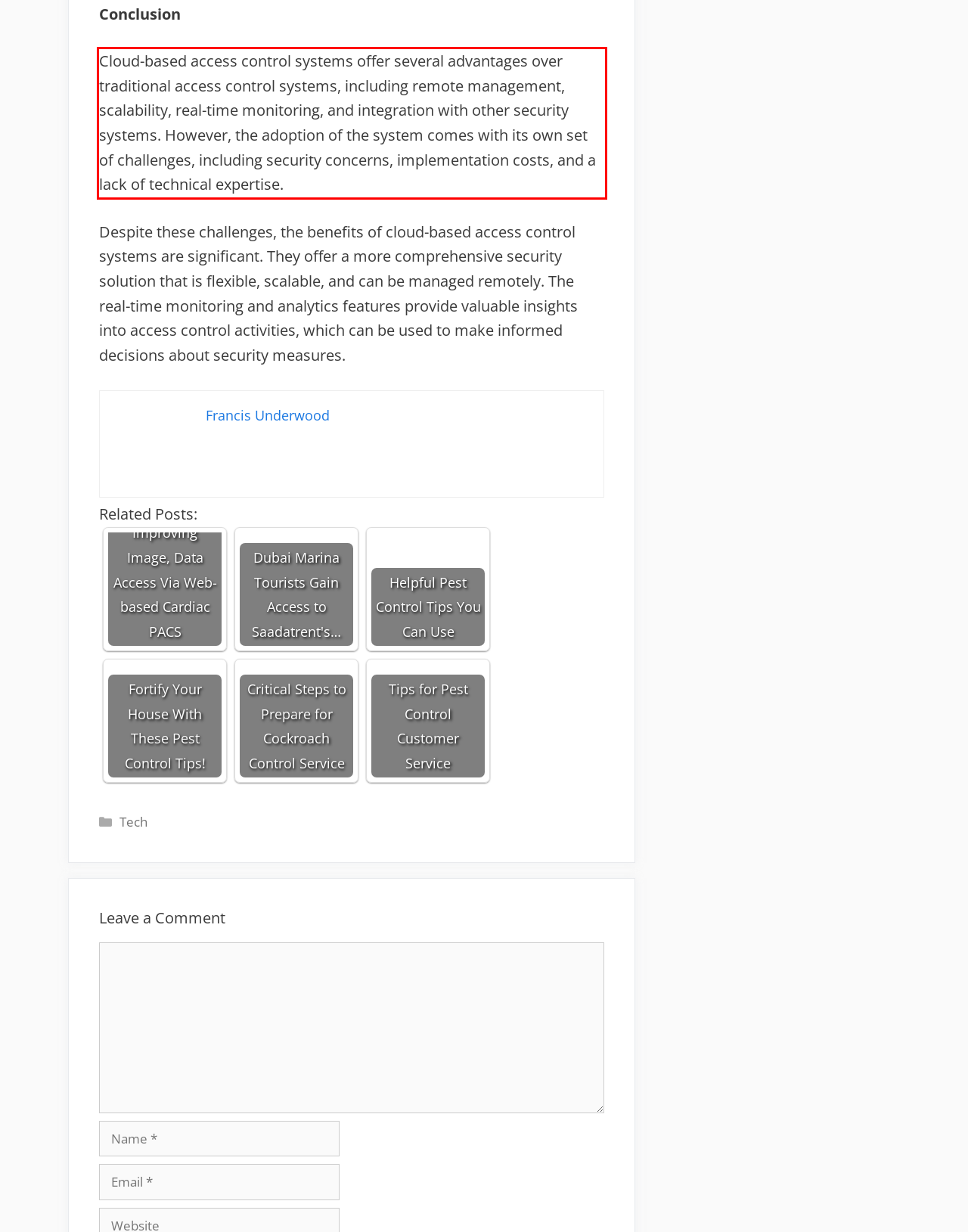From the given screenshot of a webpage, identify the red bounding box and extract the text content within it.

Cloud-based access control systems offer several advantages over traditional access control systems, including remote management, scalability, real-time monitoring, and integration with other security systems. However, the adoption of the system comes with its own set of challenges, including security concerns, implementation costs, and a lack of technical expertise.